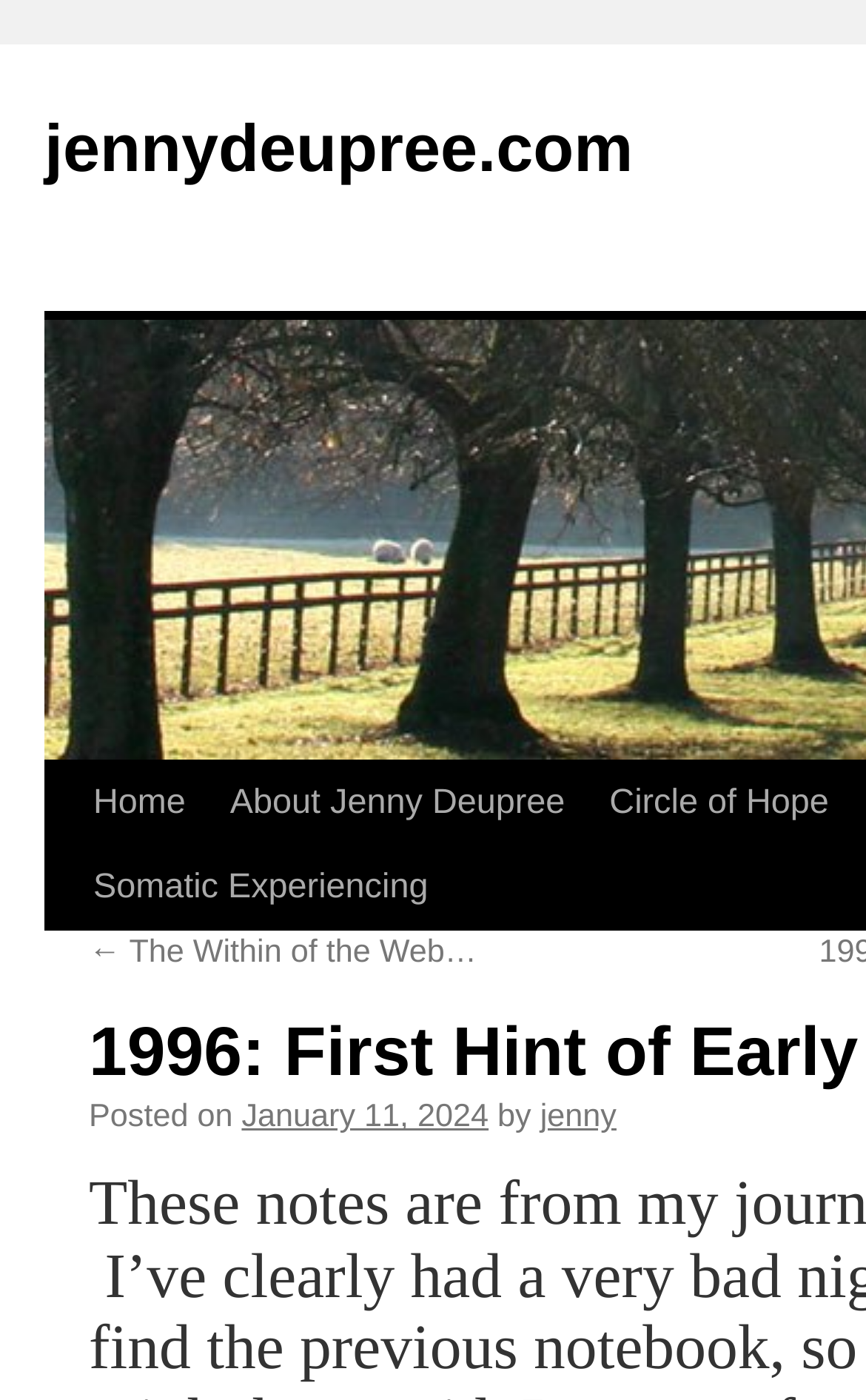Identify the bounding box coordinates of the clickable region to carry out the given instruction: "check latest post".

[0.103, 0.668, 0.55, 0.693]